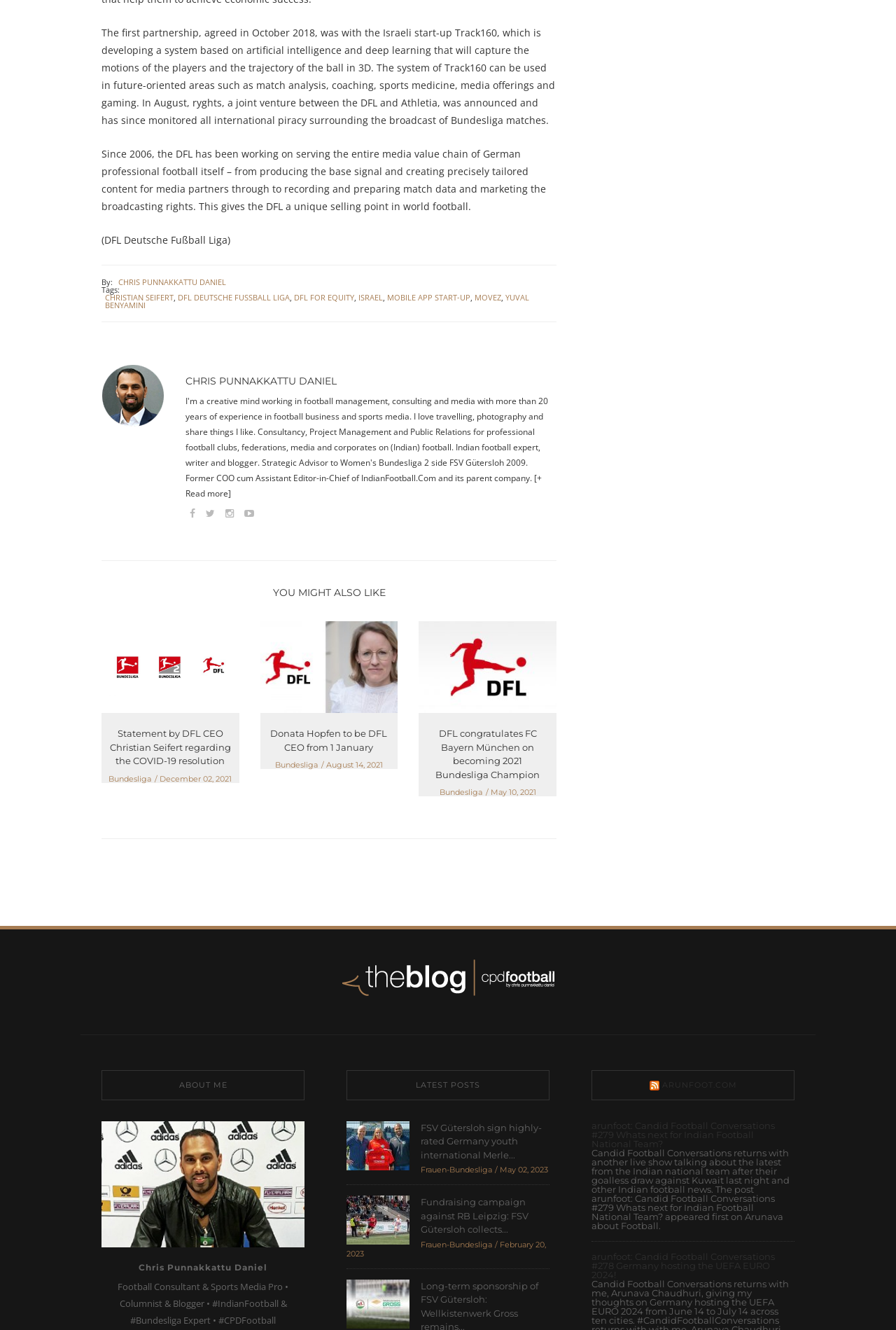Please analyze the image and give a detailed answer to the question:
What is the name of the football league mentioned in the article?

The name of the football league mentioned in the article is Bundesliga, which can be inferred from the multiple occurrences of the word 'Bundesliga' throughout the webpage.